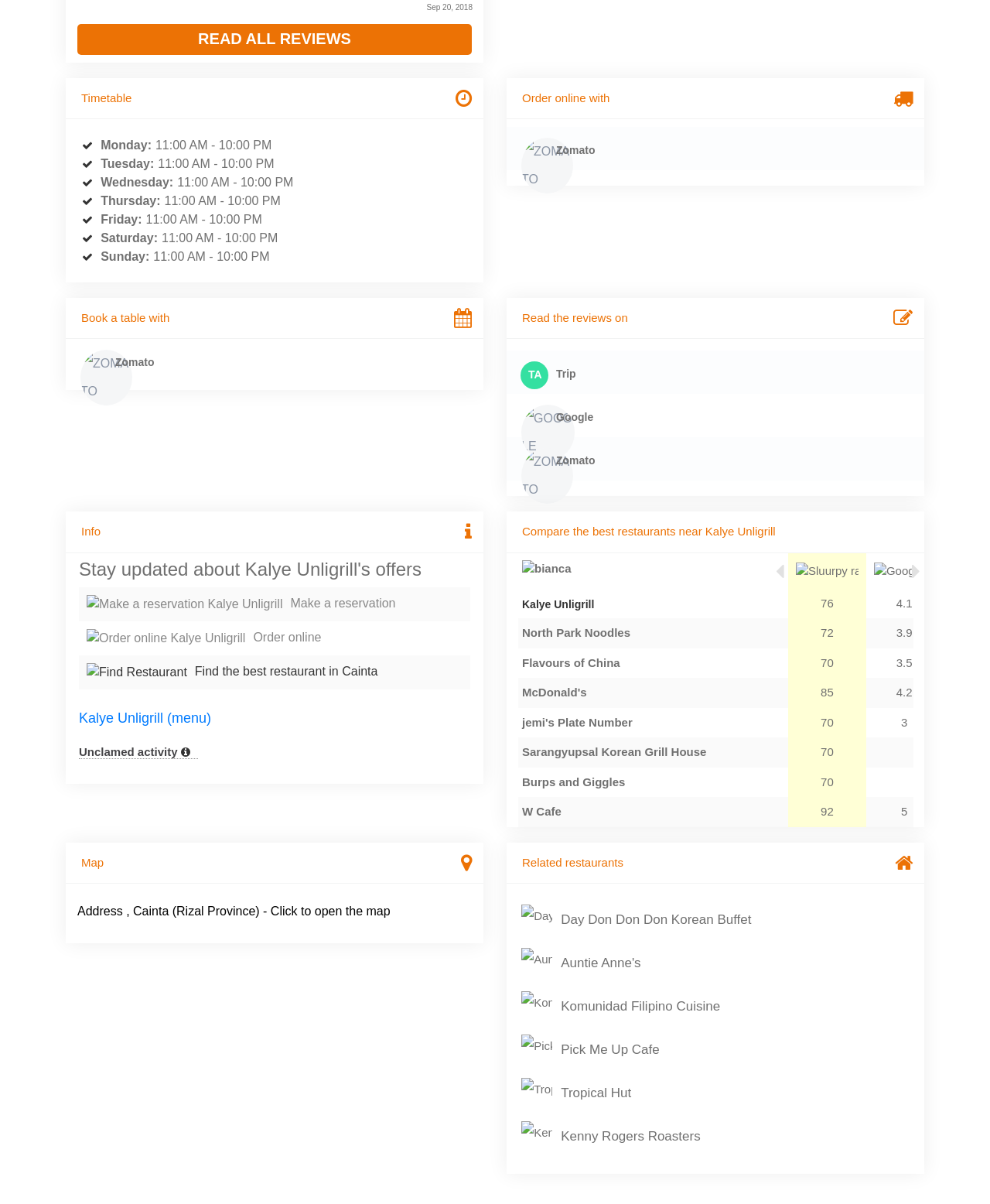Using the provided description McDonald's, find the bounding box coordinates for the UI element. Provide the coordinates in (top-left x, top-left y, bottom-right x, bottom-right y) format, ensuring all values are between 0 and 1.

[0.527, 0.57, 0.593, 0.58]